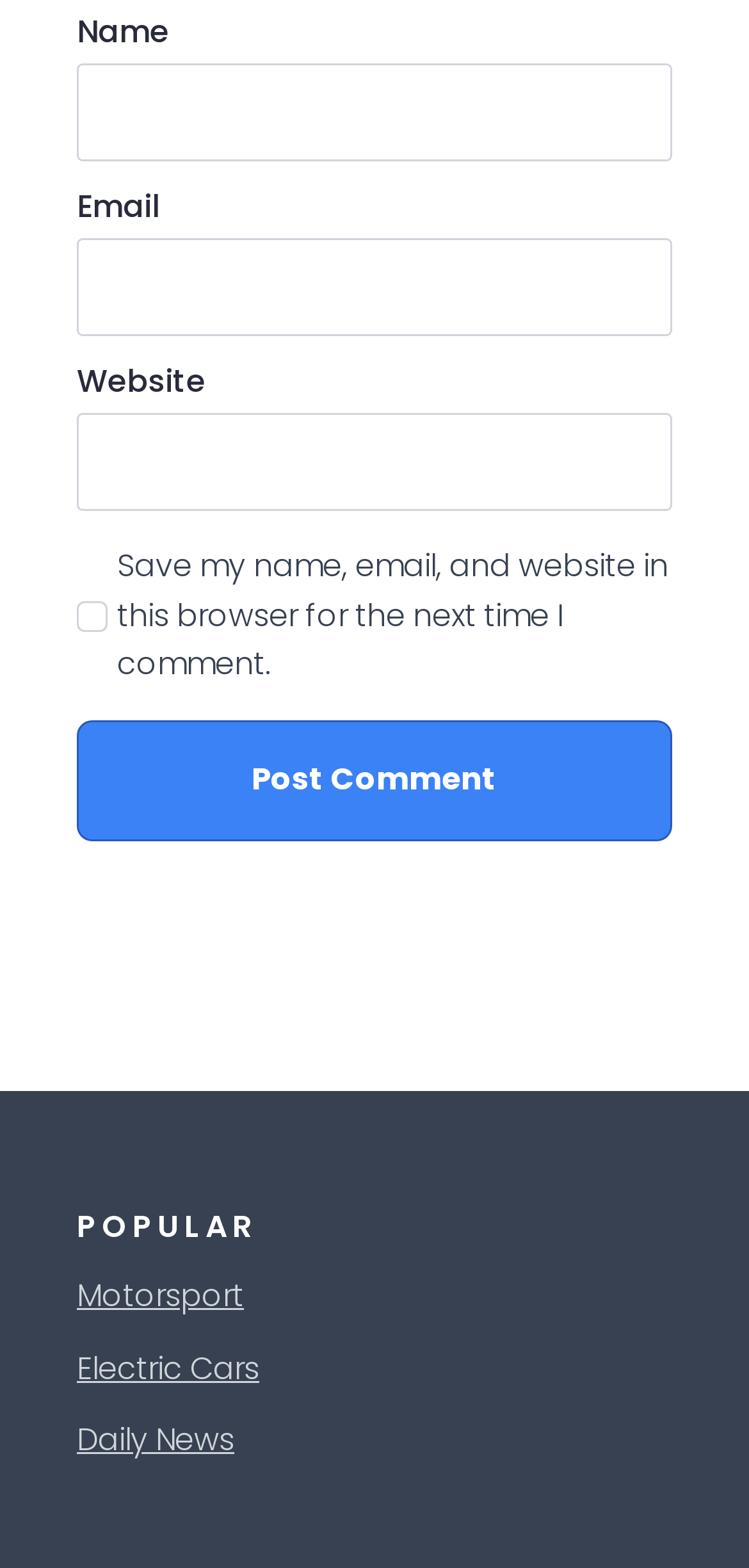Please identify the bounding box coordinates of the element on the webpage that should be clicked to follow this instruction: "View Entertainment options". The bounding box coordinates should be given as four float numbers between 0 and 1, formatted as [left, top, right, bottom].

None